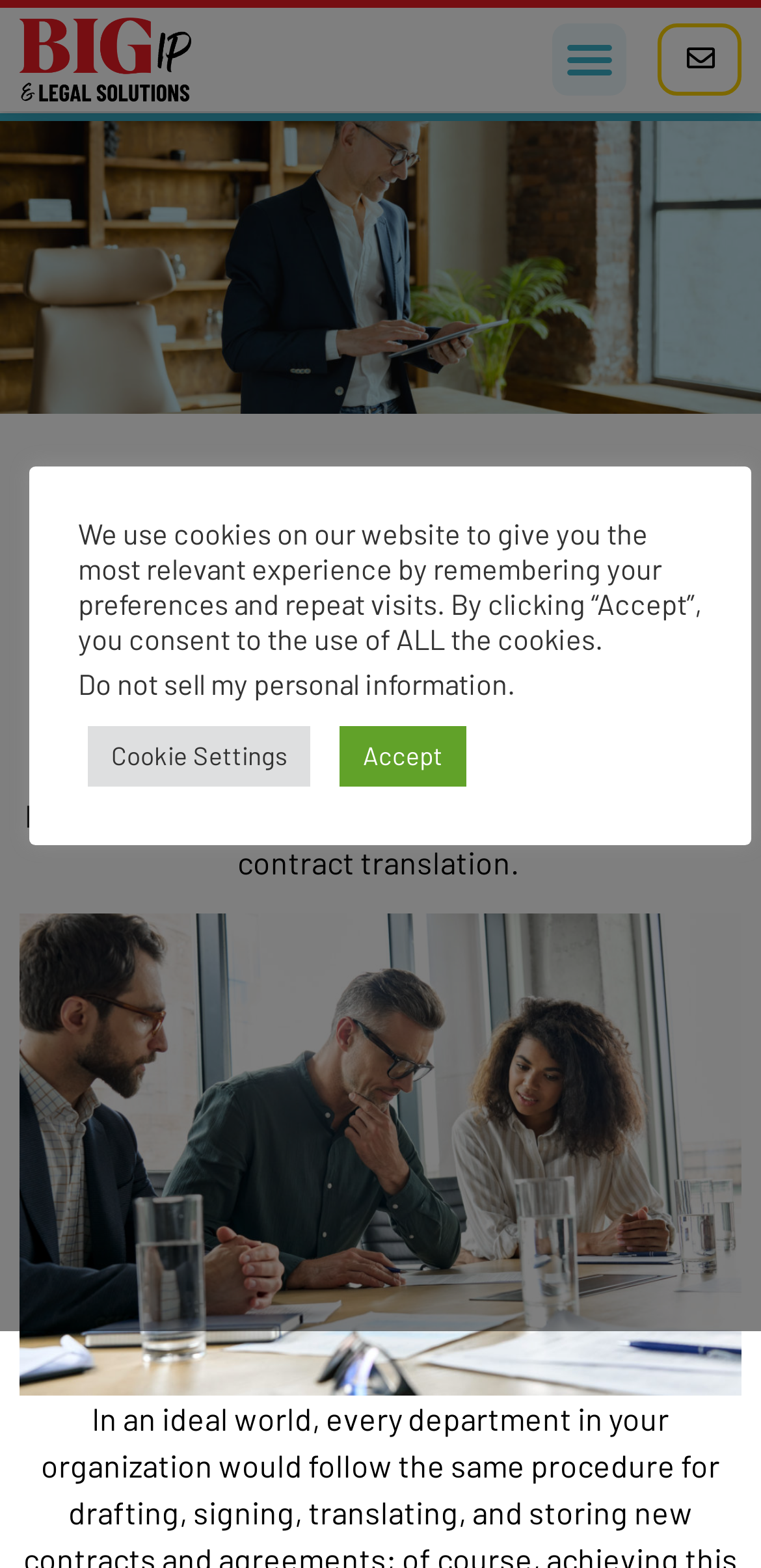Elaborate on the information and visuals displayed on the webpage.

The webpage is focused on the topic of overcoming complexity in contract management and translation. At the top left, there is a link, and on the top right, there is a button labeled "Menu Toggle" and another link. 

Below these elements, a prominent heading is displayed, which is the title of the webpage, "How to Overcome Complexity in Contract Management and Translation". 

Following the heading, a paragraph of text explains that managing contracts becomes complex when they are stored in multiple formats and locations, and even more complicated when contract translation is involved. 

To the right of this paragraph, there is a figure, likely an image. 

At the bottom of the page, there is a notification about the use of cookies on the website. This notification includes a message, a "Cookie Settings" button, and an "Accept" button. Additionally, there is a link labeled "Do not sell my personal information" to the left of the buttons.